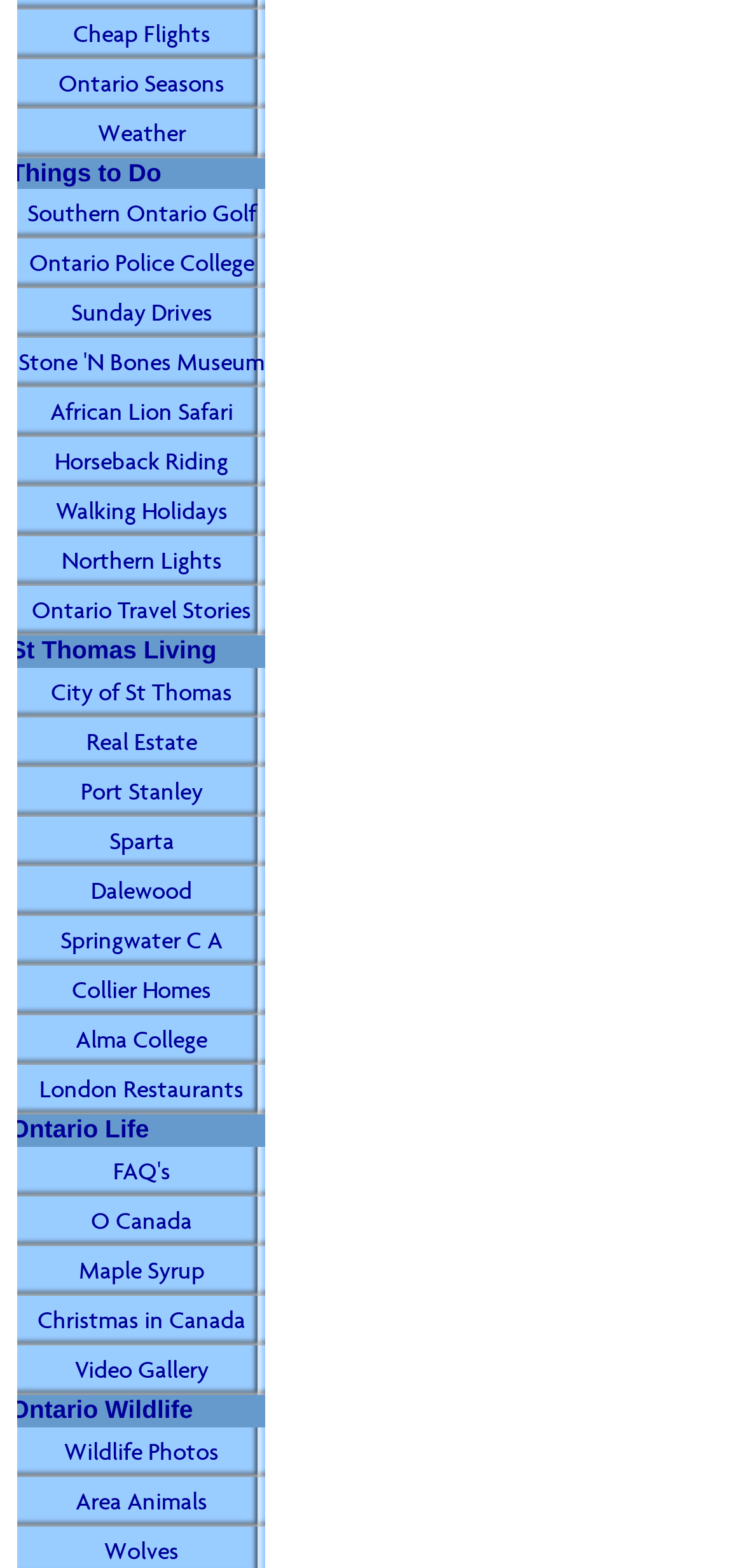Please answer the following question using a single word or phrase: 
What is the first link on the webpage?

Cheap Flights